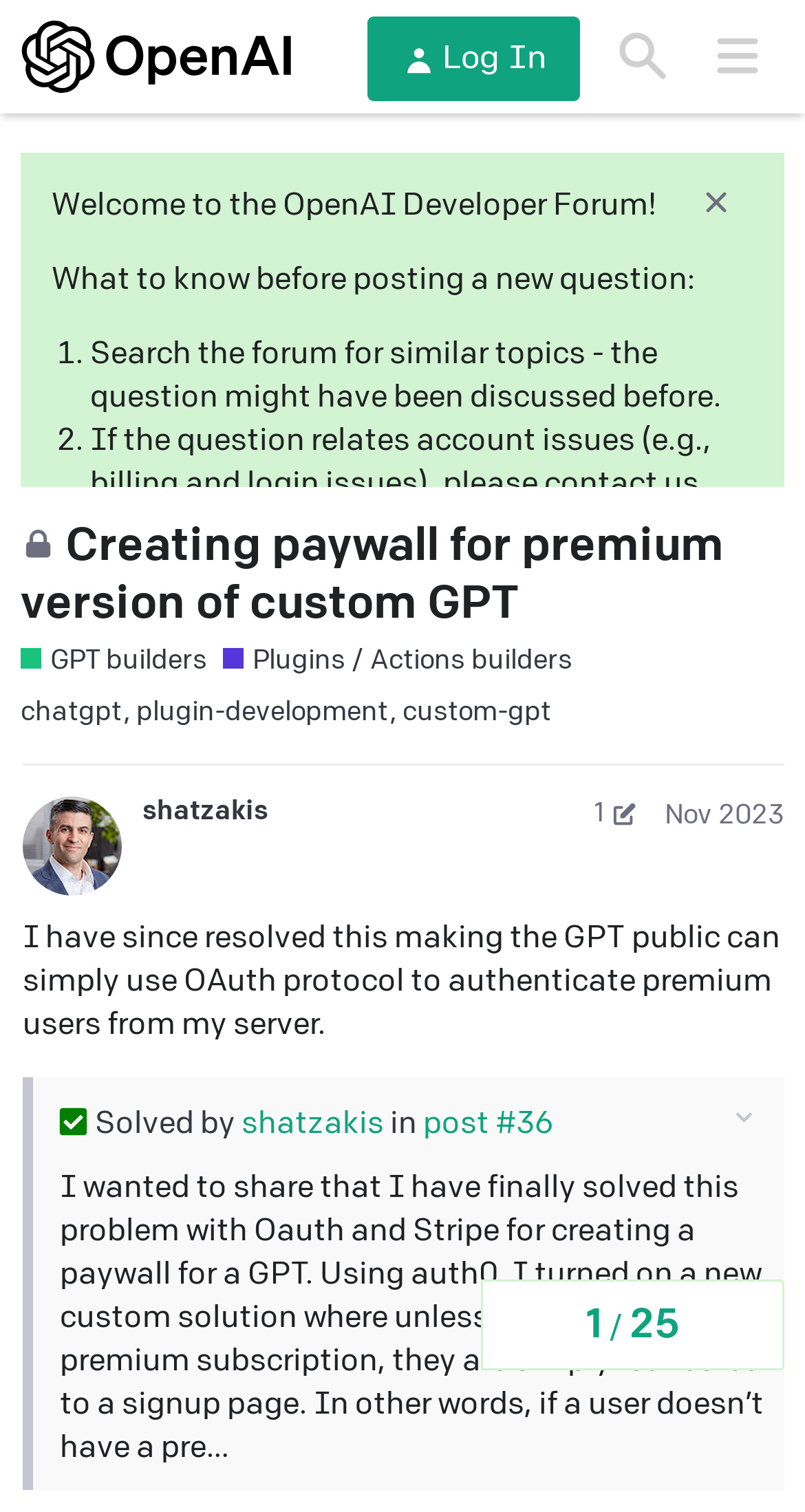What is the status of this topic?
Analyze the image and deliver a detailed answer to the question.

I found the text 'Solved' at the bottom of the webpage, along with the name of the person who solved it, indicating that the topic has been resolved.